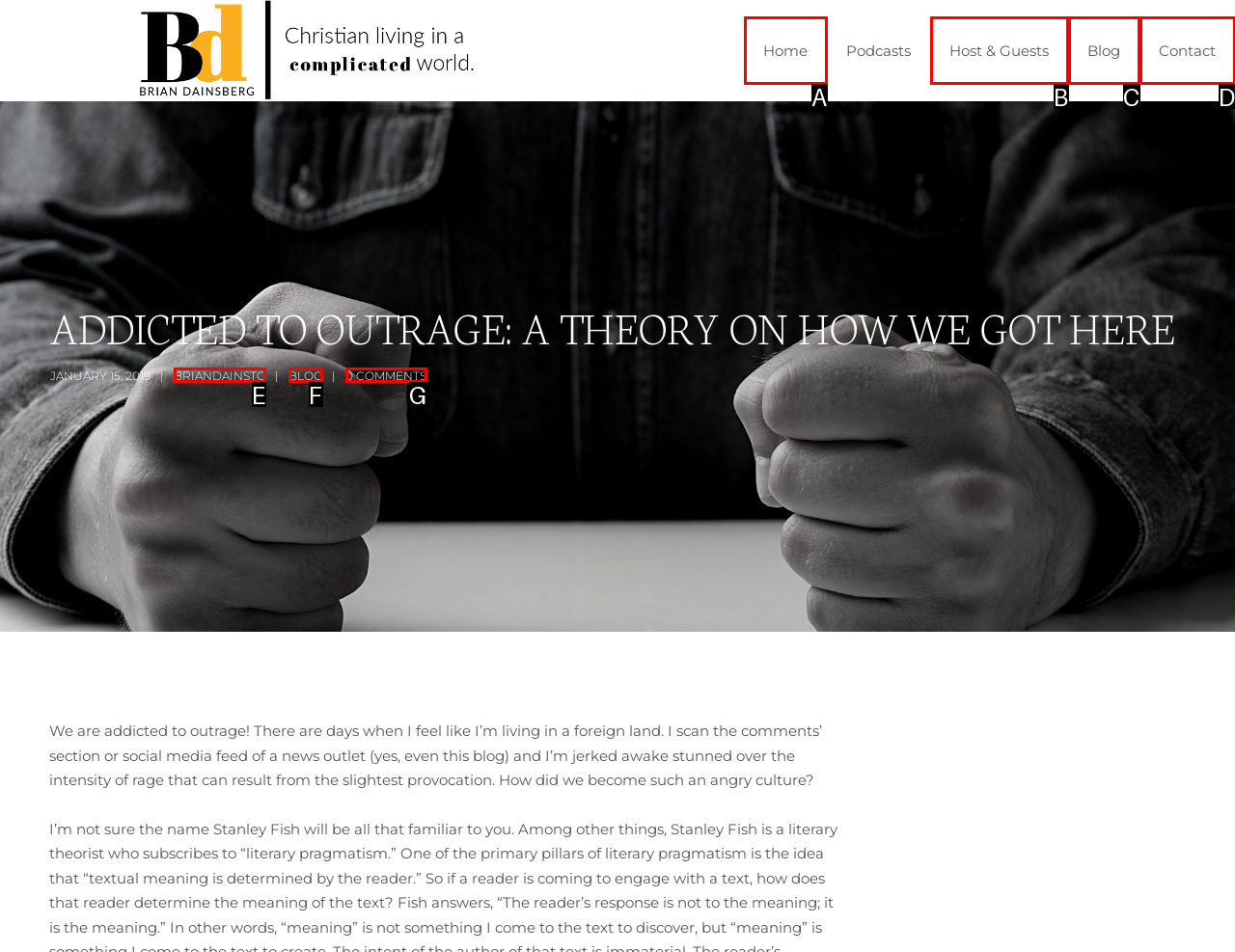Match the description: Host & Guests to the correct HTML element. Provide the letter of your choice from the given options.

B